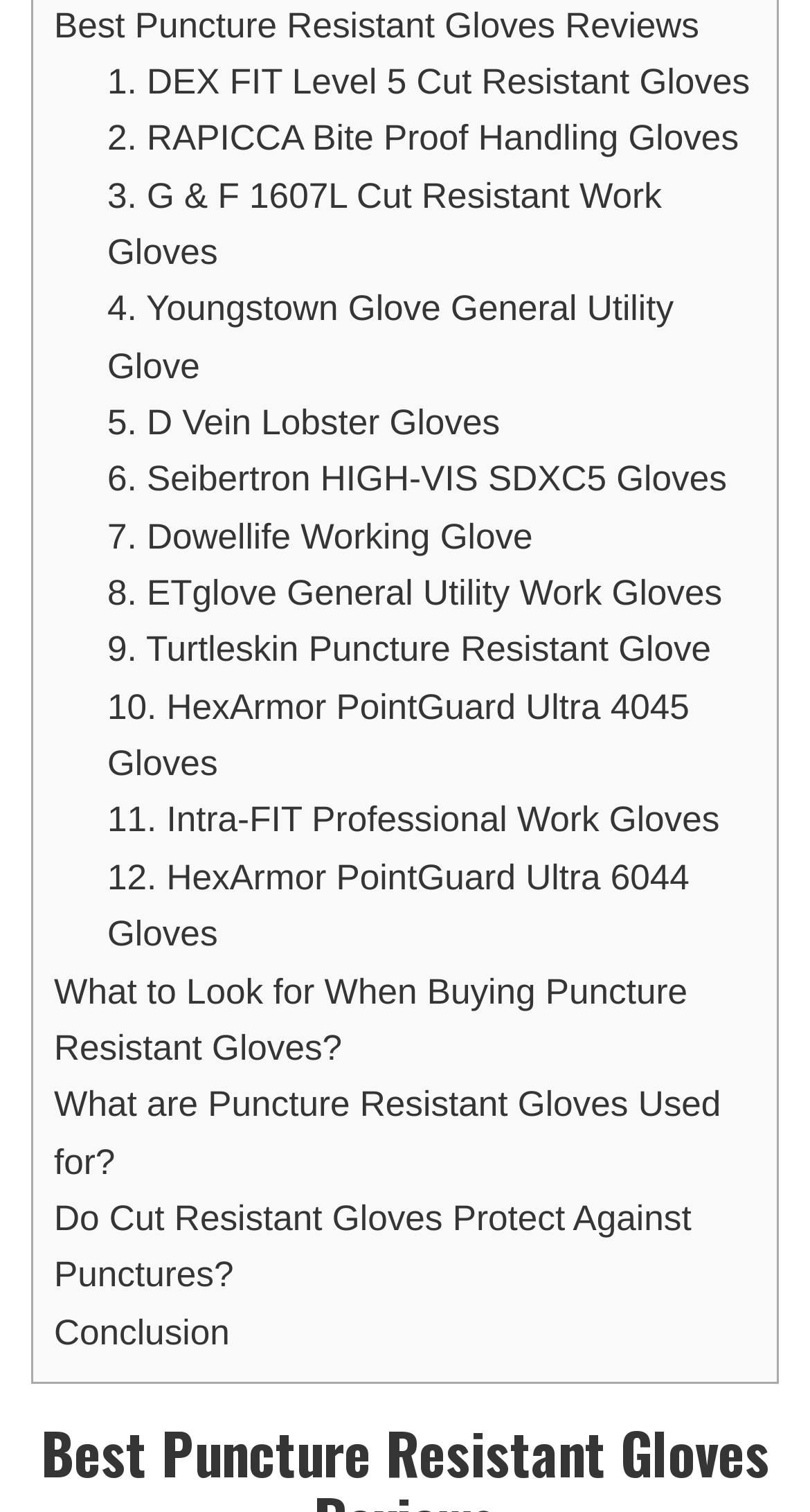What is the main topic of this webpage?
Based on the image, please offer an in-depth response to the question.

Based on the links and content on the webpage, it appears that the main topic is puncture resistant gloves, with reviews and information about different types of gloves.